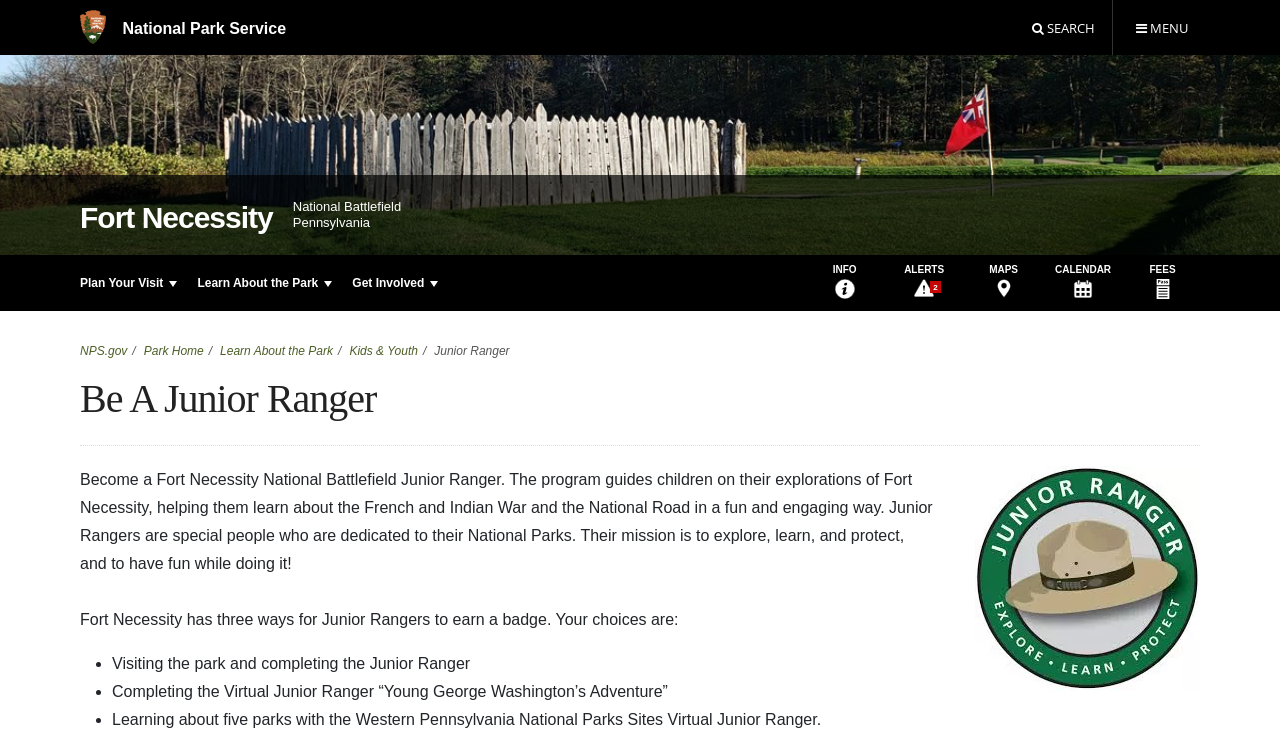Given the element description, predict the bounding box coordinates in the format (top-left x, top-left y, bottom-right x, bottom-right y). Make sure all values are between 0 and 1. Here is the element description: Alerts 2

[0.693, 0.341, 0.751, 0.416]